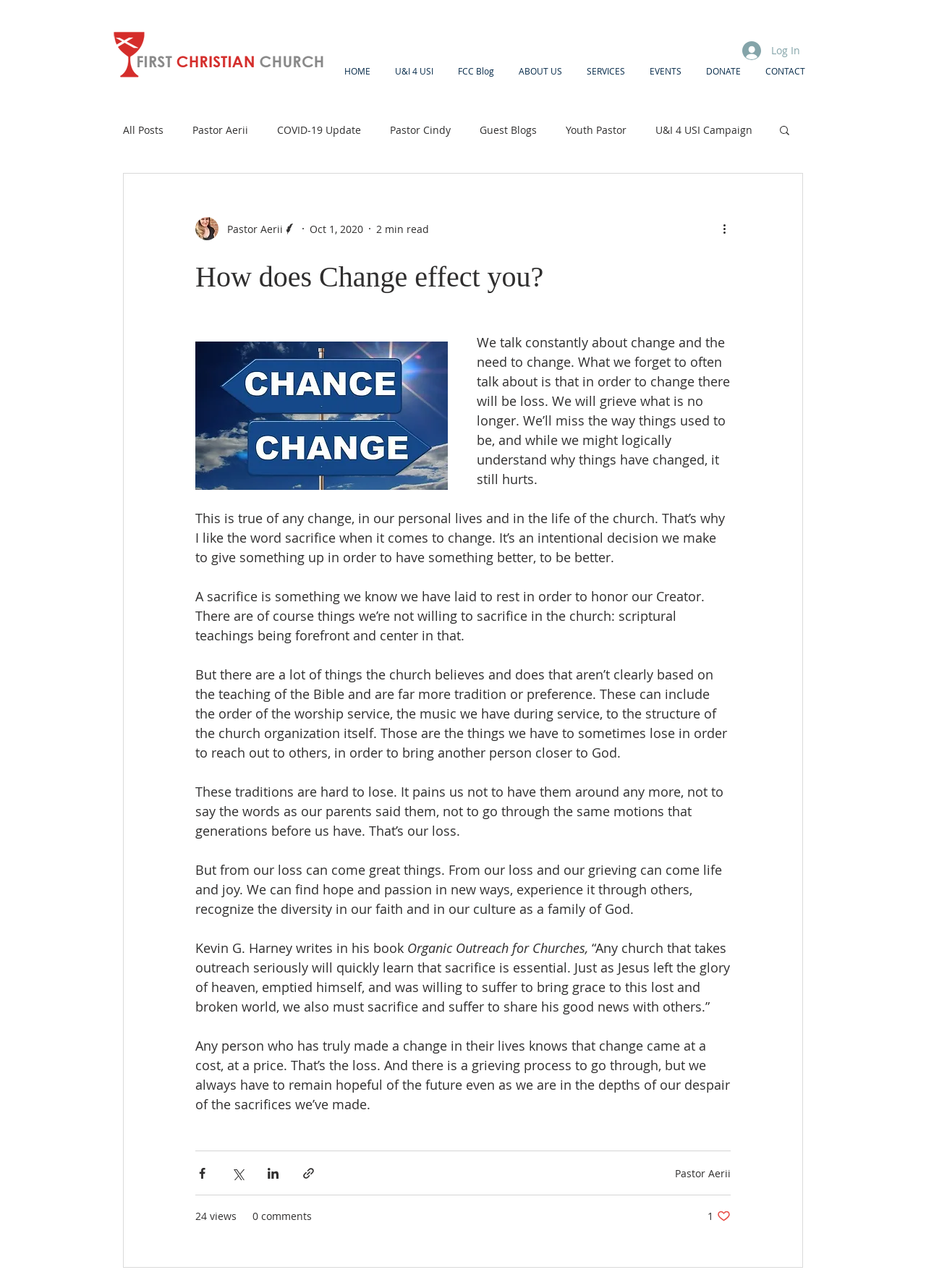Respond with a single word or phrase:
What is the logo image filename?

_header_fcc_logo.png